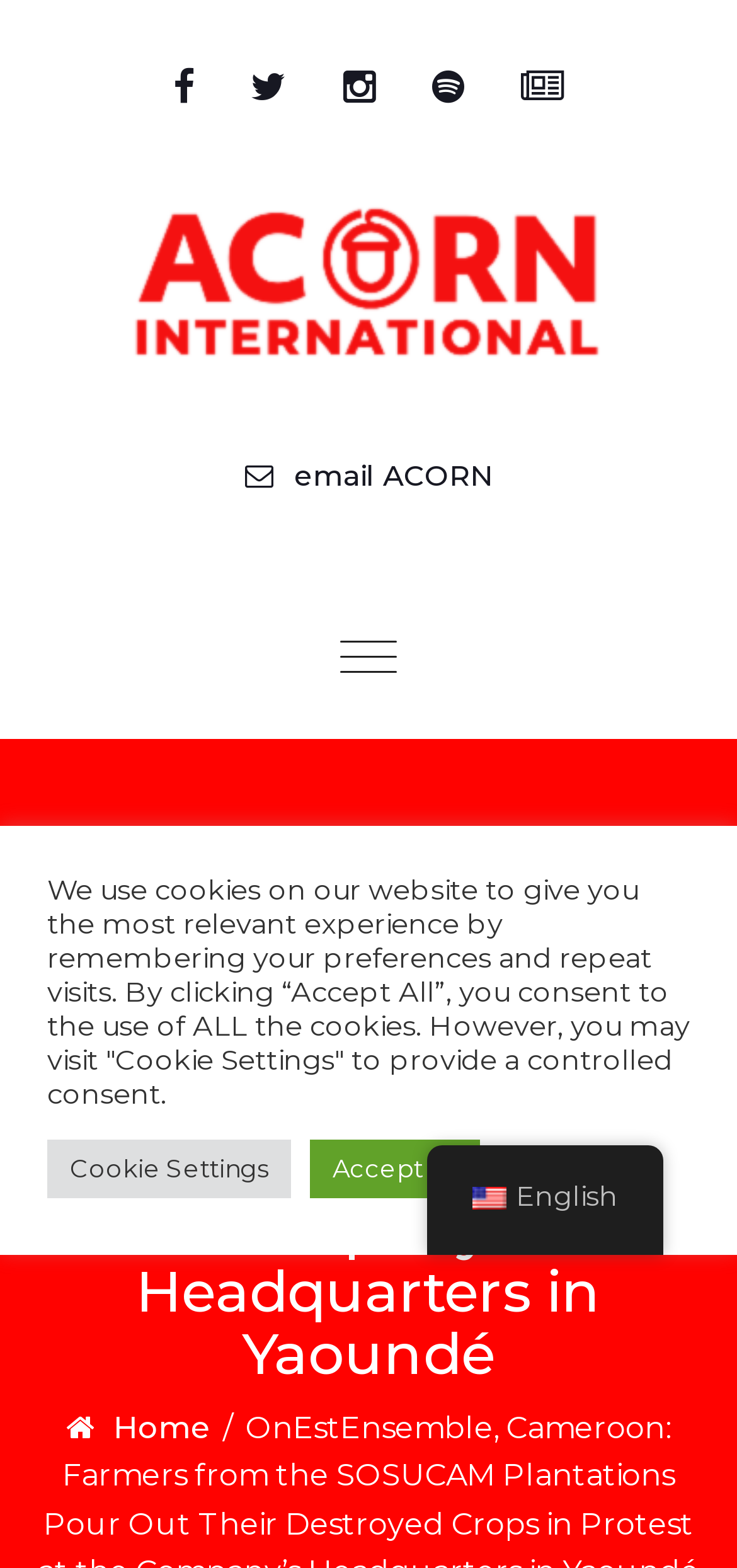Locate the bounding box coordinates of the element's region that should be clicked to carry out the following instruction: "Select English language". The coordinates need to be four float numbers between 0 and 1, i.e., [left, top, right, bottom].

[0.579, 0.73, 0.9, 0.79]